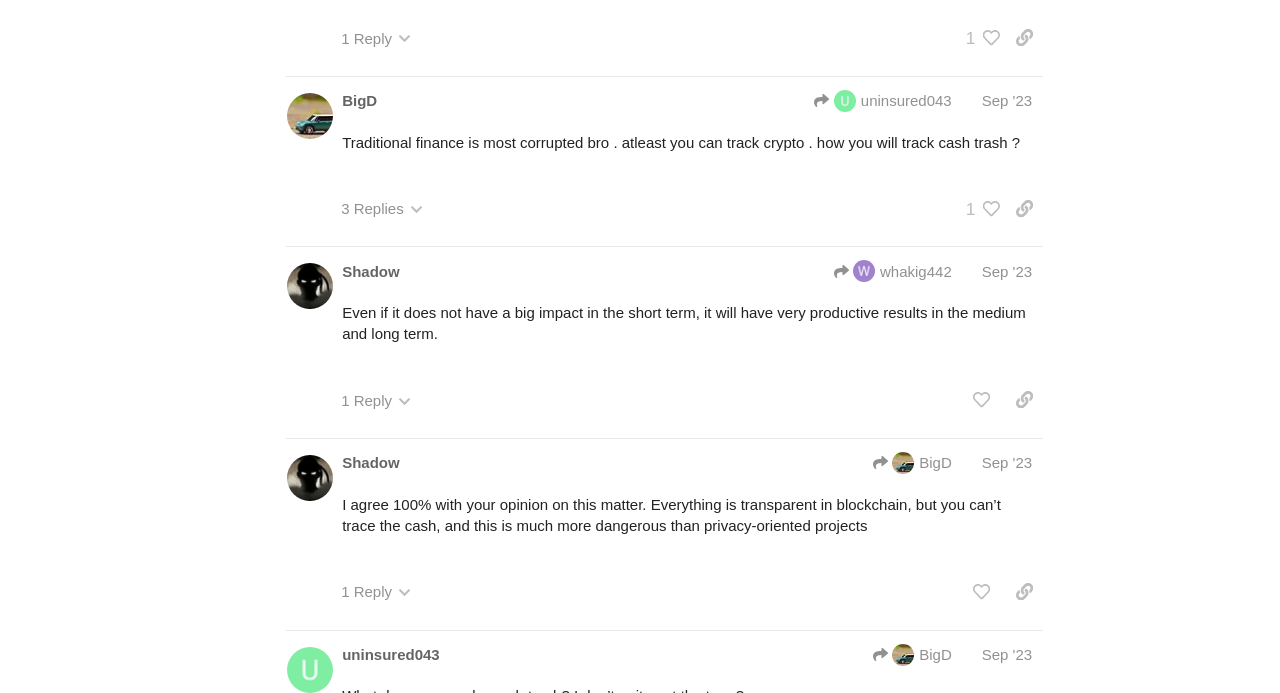How many replies does the second post have?
Based on the screenshot, respond with a single word or phrase.

1